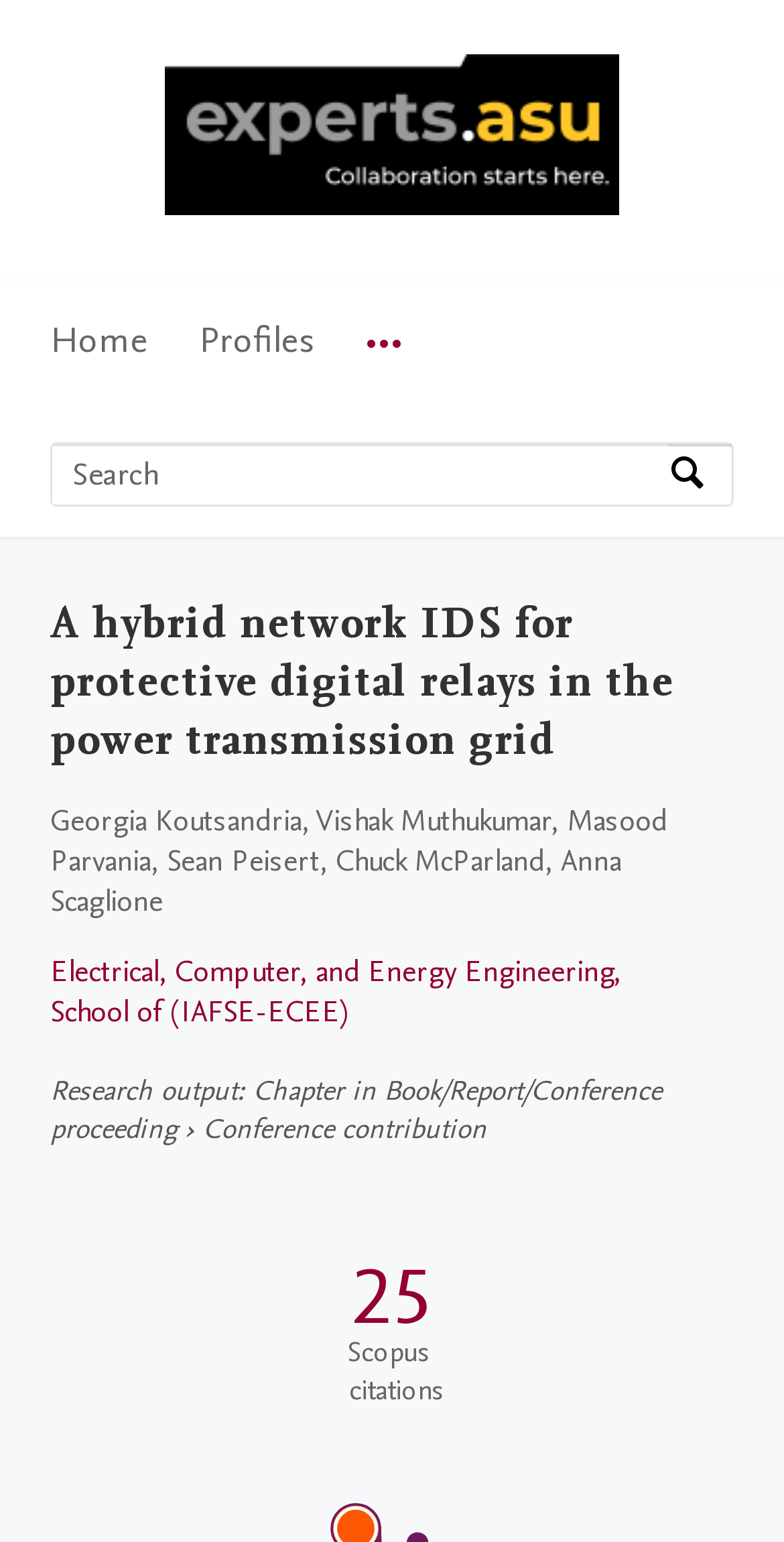Answer this question using a single word or a brief phrase:
What is the purpose of the search box?

Search by expertise, name or affiliation